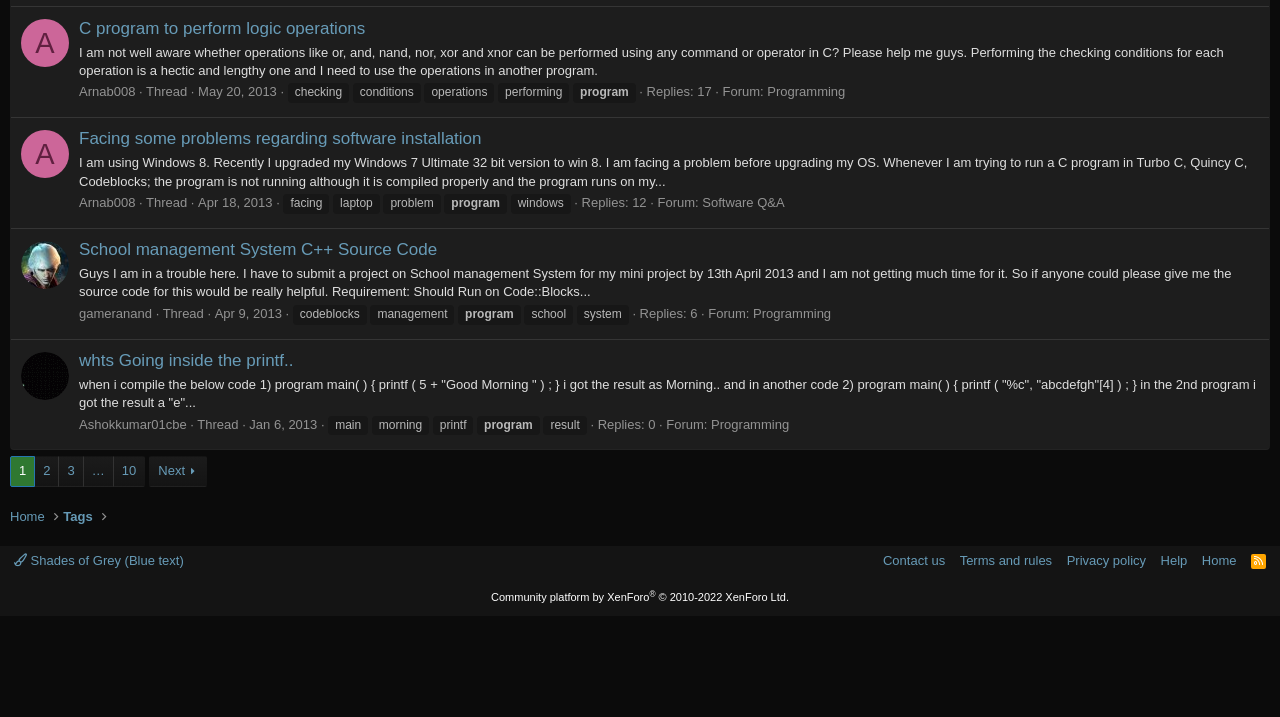What is the time of posting of the fourth thread?
Using the details shown in the screenshot, provide a comprehensive answer to the question.

The fourth thread is about what's going inside the printf, and according to the time stamp, it was posted on January 6, 2013, at 1:54 PM.